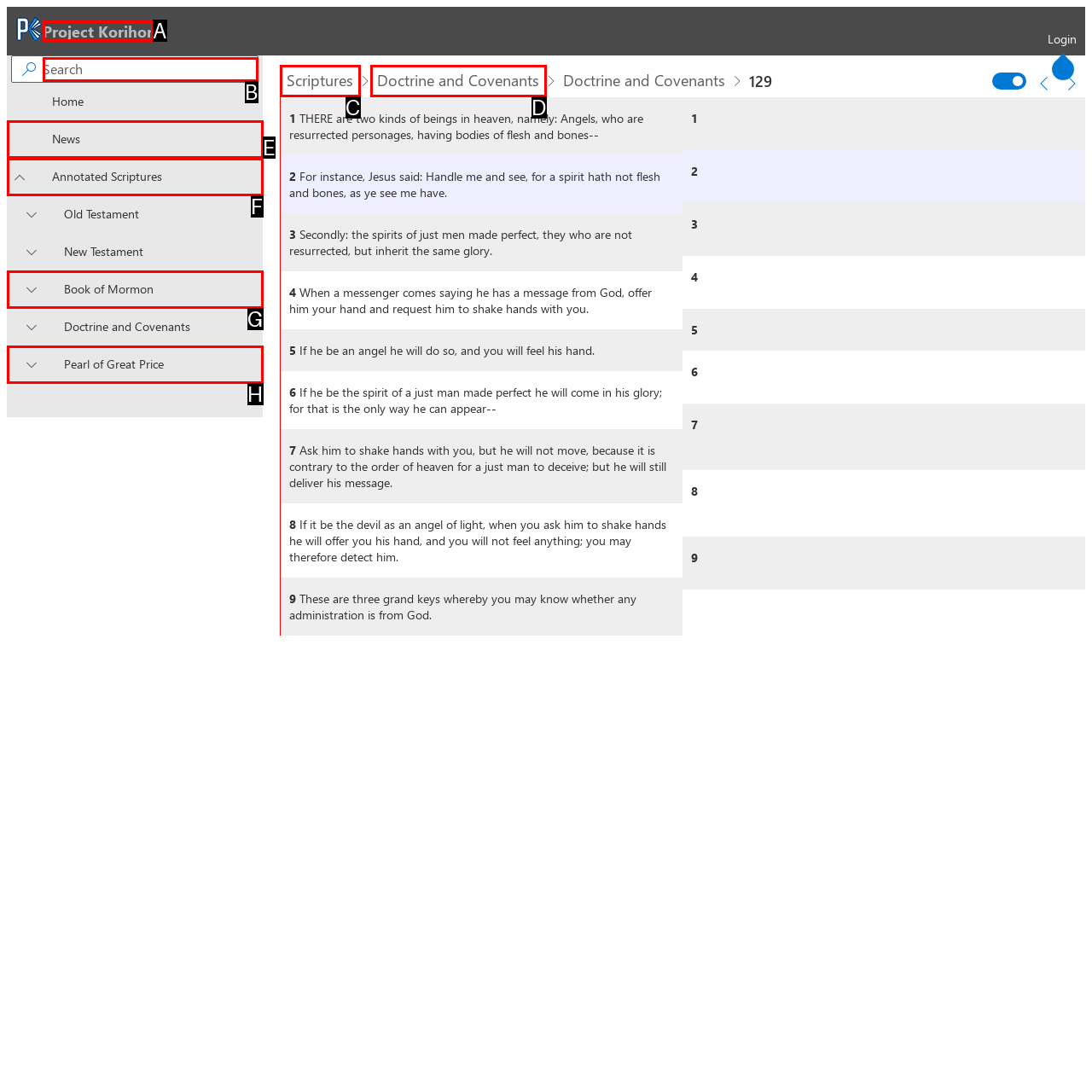Determine which HTML element corresponds to the description: Project Korihor. Provide the letter of the correct option.

A